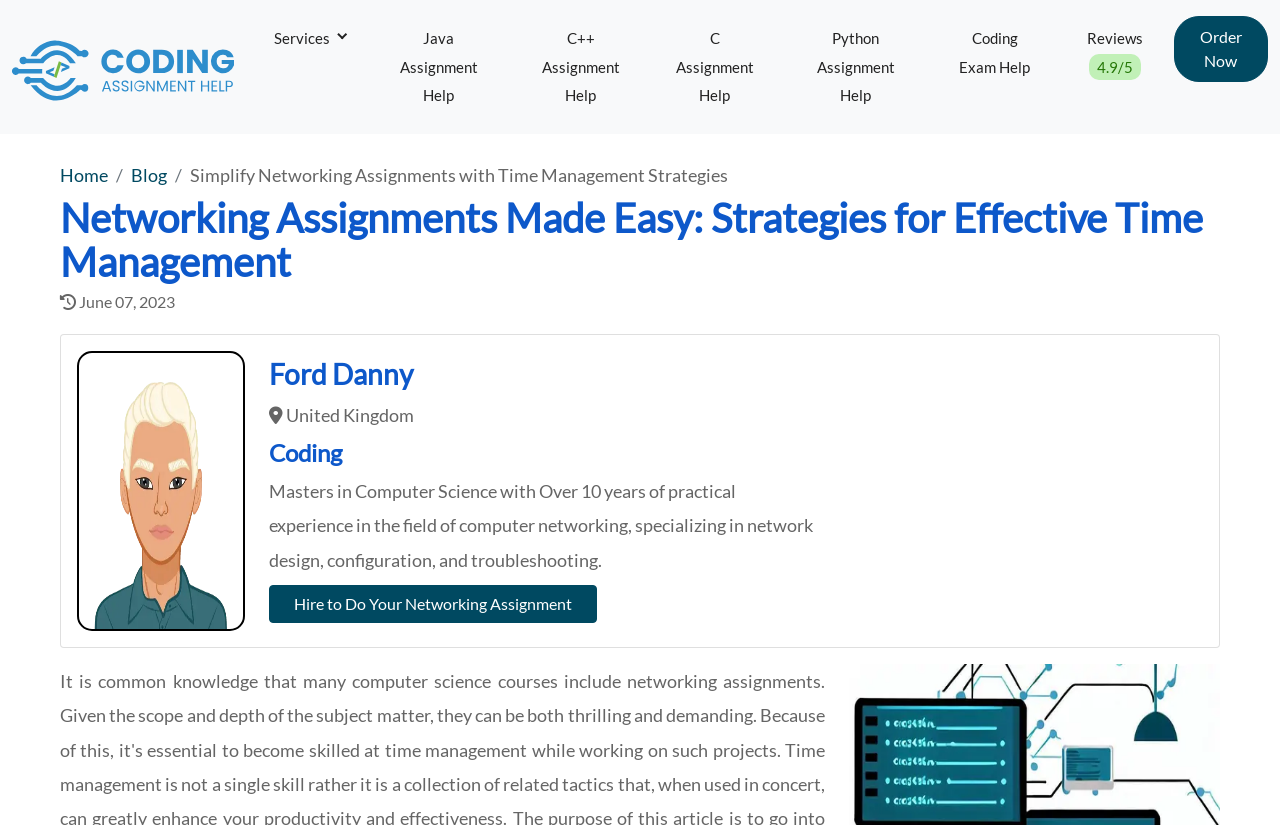Answer briefly with one word or phrase:
What is the topic of the blog post?

Networking Assignments